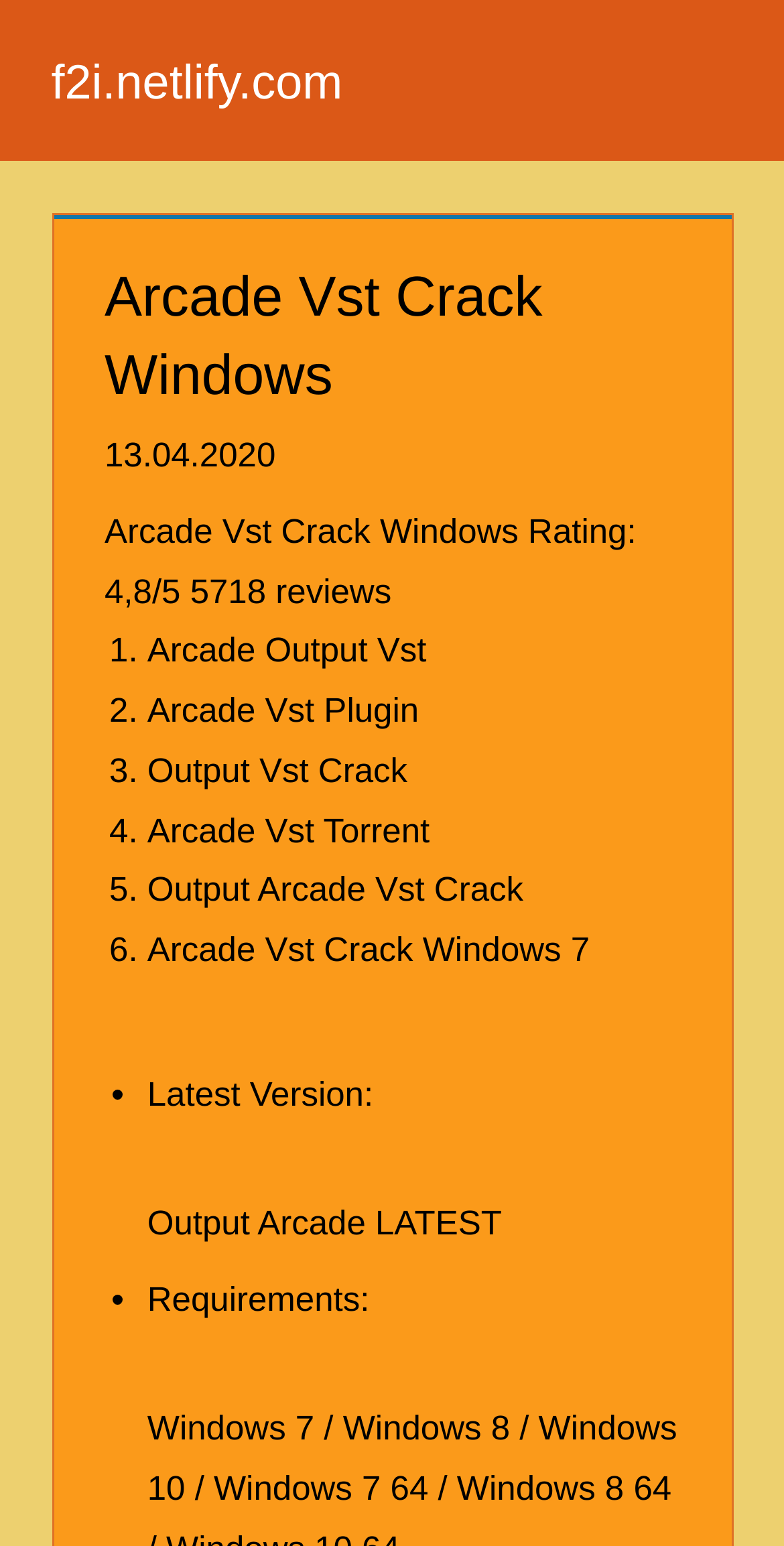Identify the bounding box coordinates of the area that should be clicked in order to complete the given instruction: "explore Output Arcade". The bounding box coordinates should be four float numbers between 0 and 1, i.e., [left, top, right, bottom].

[0.188, 0.779, 0.479, 0.804]